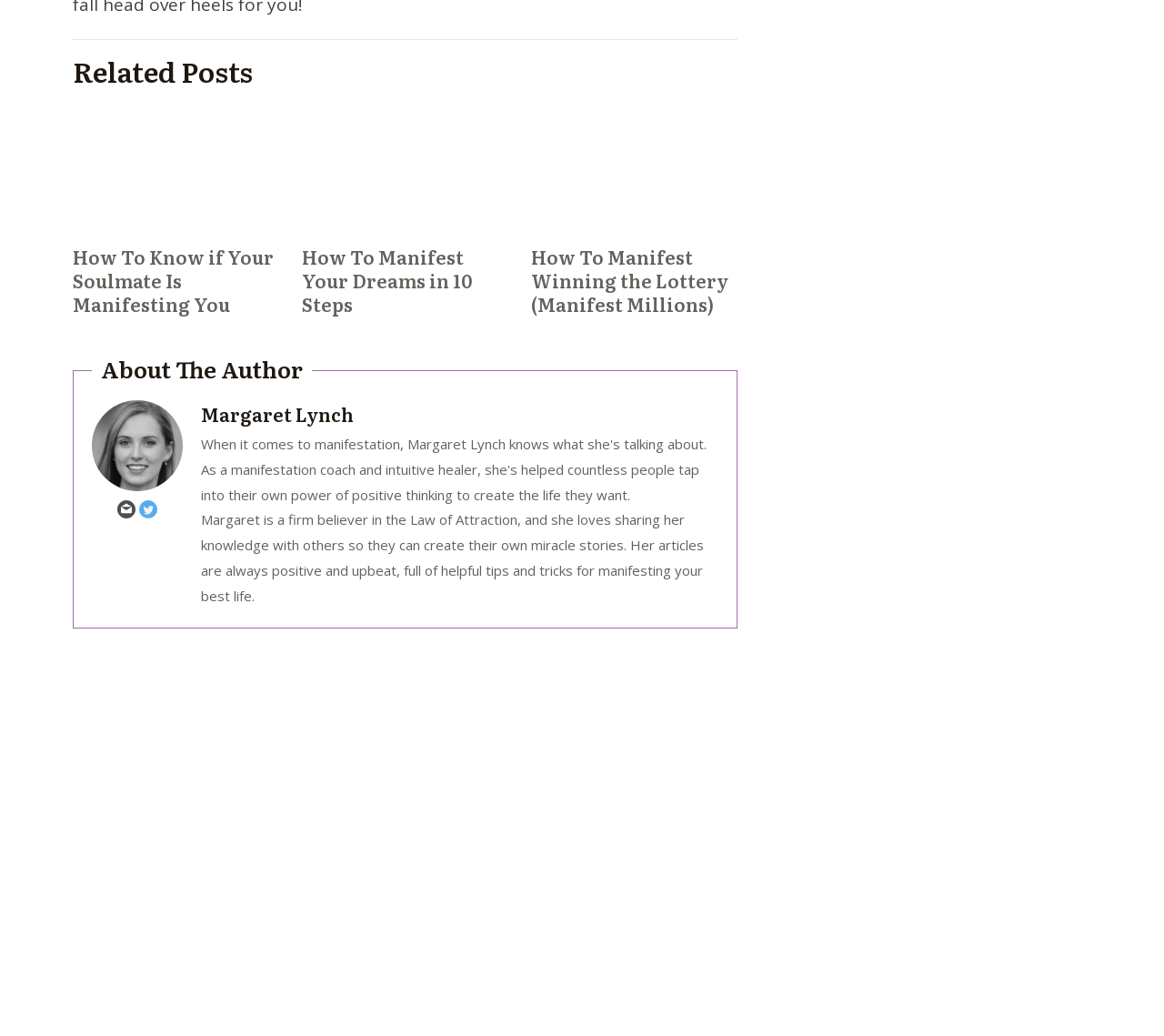Respond to the following query with just one word or a short phrase: 
What is the name of the author?

Margaret Lynch